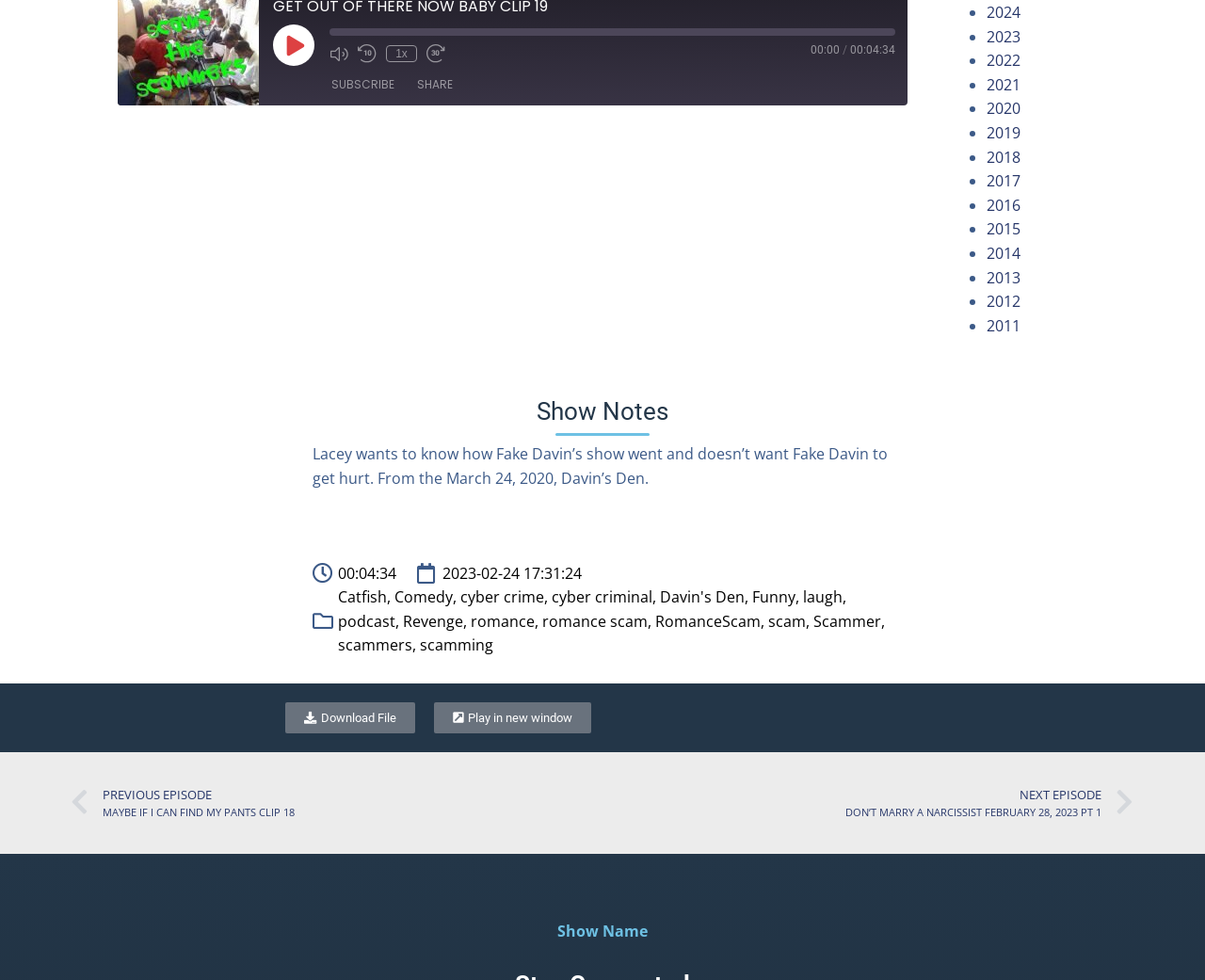Provide the bounding box for the UI element matching this description: "title="Share on Twitter"".

[0.205, 0.132, 0.228, 0.161]